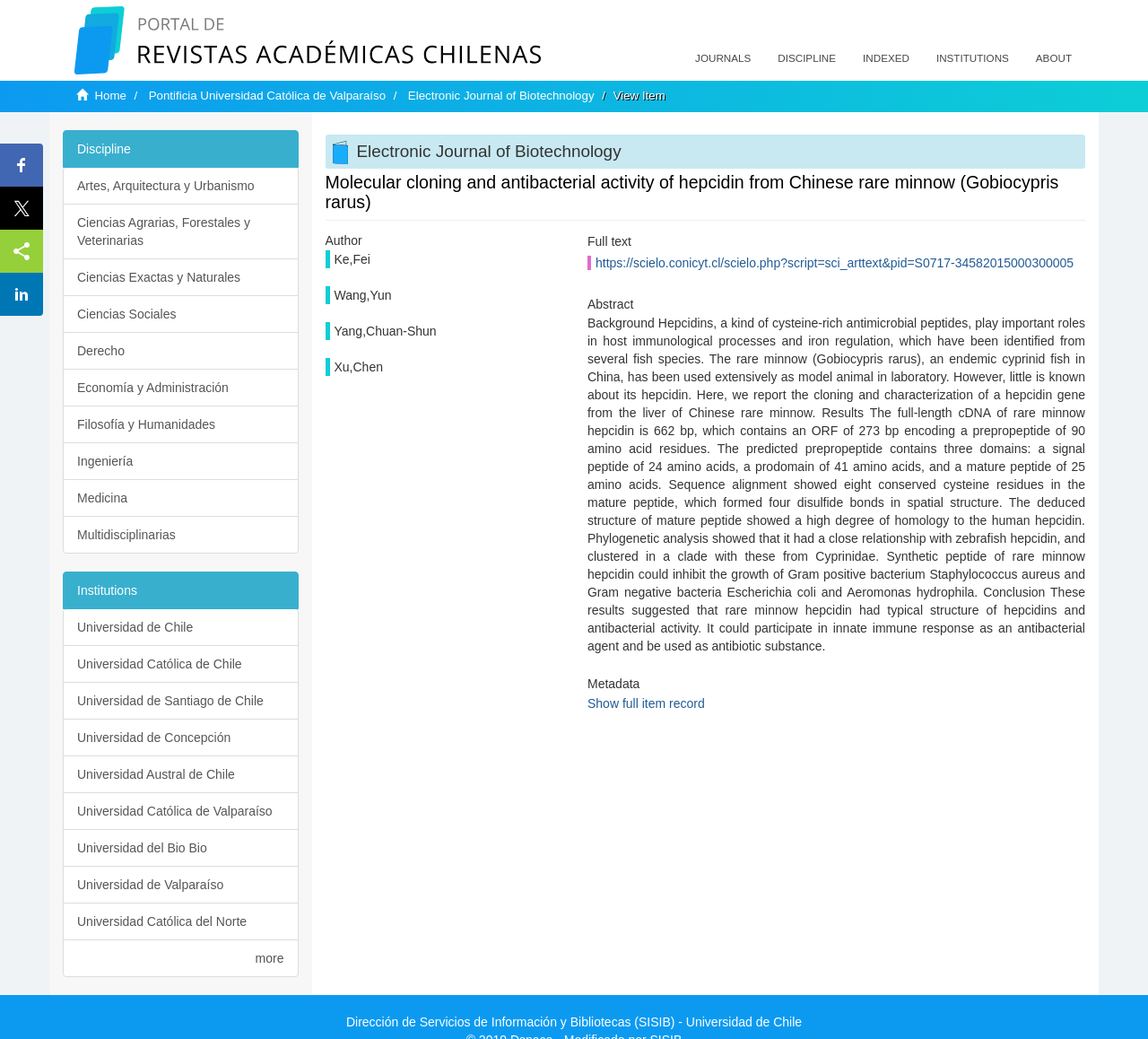Respond to the question below with a single word or phrase: What is the institution associated with the article?

Pontificia Universidad Católica de Valparaíso